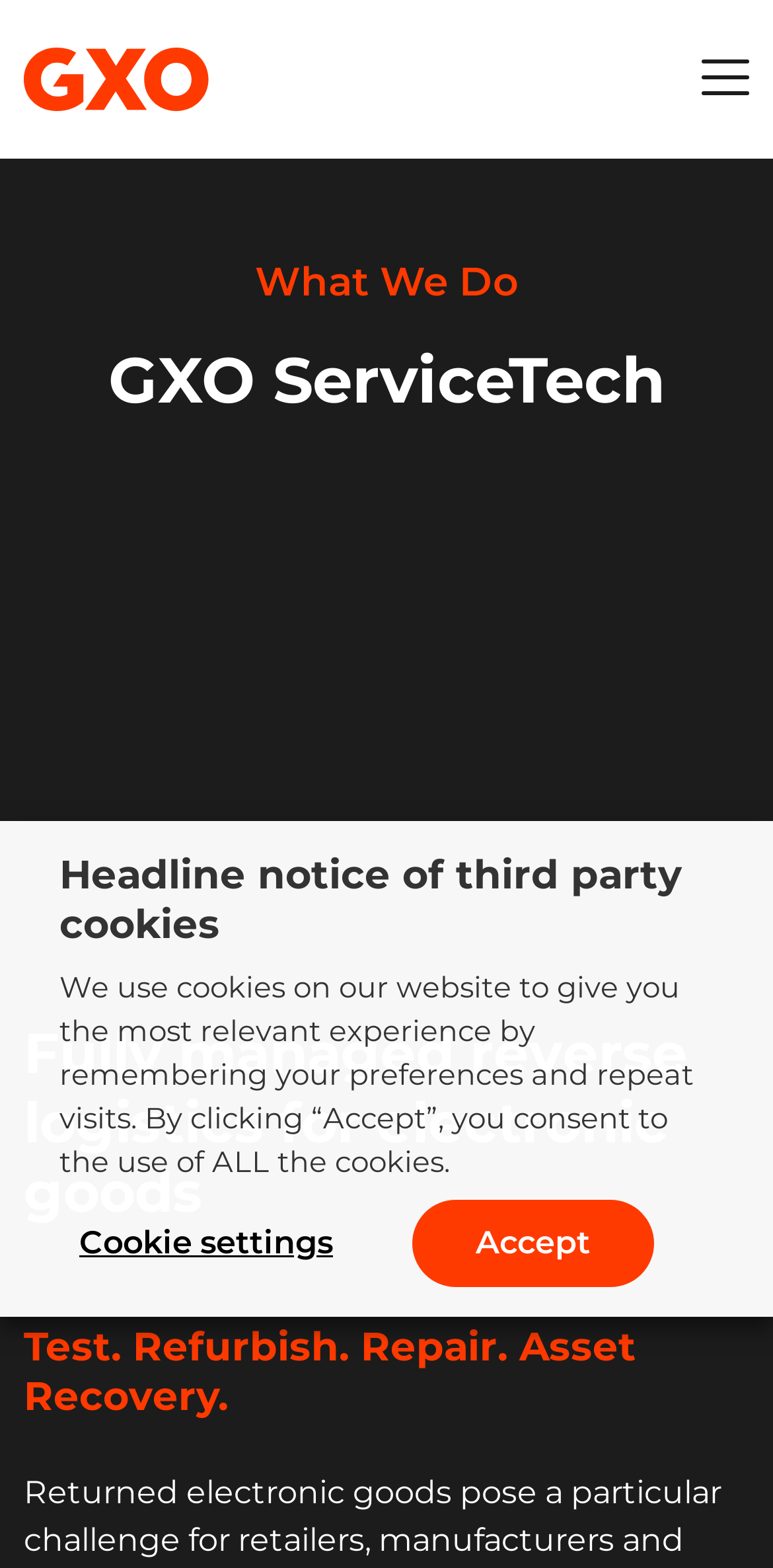Please provide a brief answer to the question using only one word or phrase: 
What is the process described in the heading?

Test, Refurbish, Repair, Asset Recovery